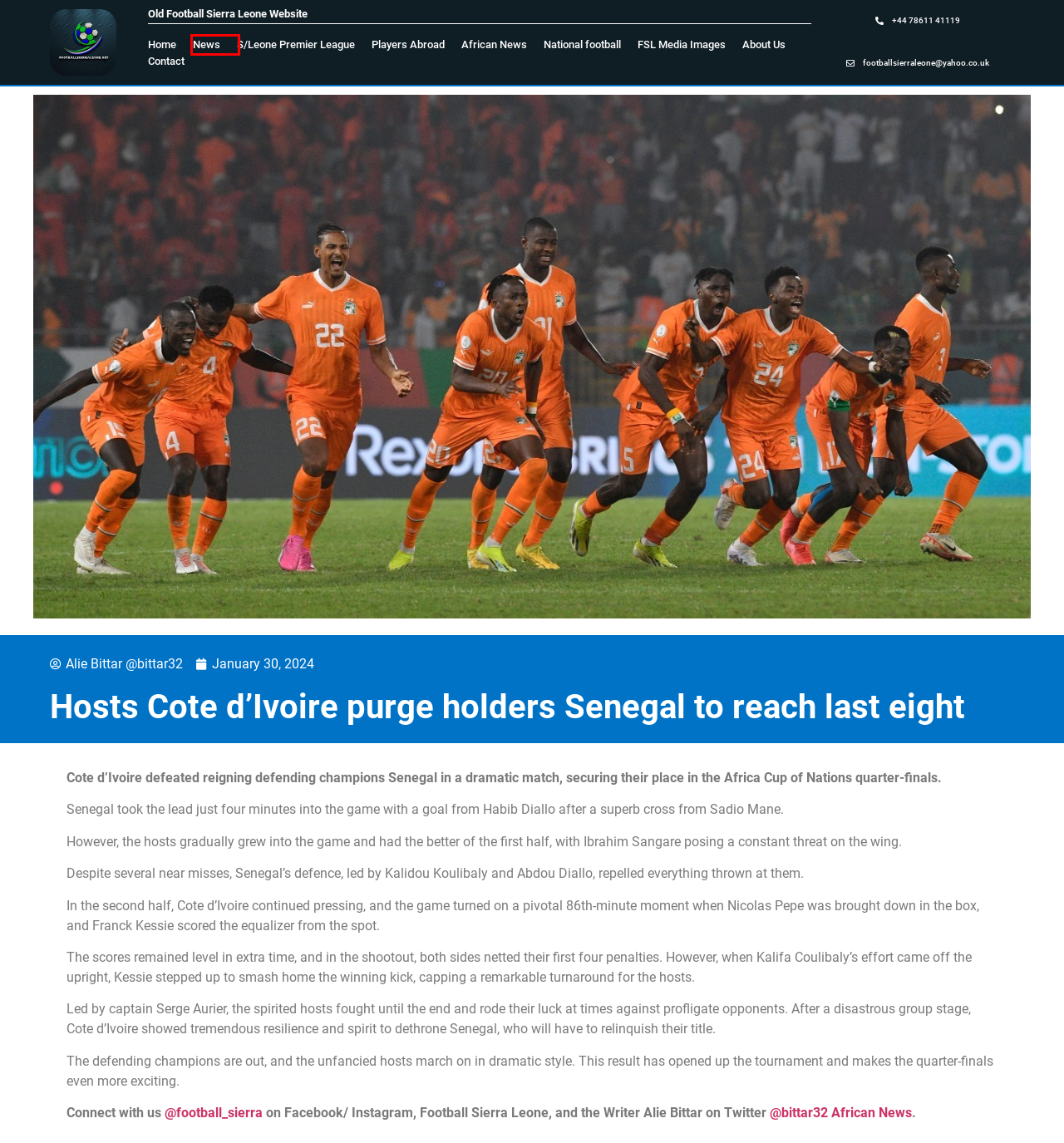You are given a screenshot of a webpage within which there is a red rectangle bounding box. Please choose the best webpage description that matches the new webpage after clicking the selected element in the bounding box. Here are the options:
A. Football Sierra Leone News website
B. National Football News Sierra Leone
C. Sierra Leone Players Abroad News
D. Sierra Leone football National website images
E. African football News Sierra Leone
F. Eighteen Team Sierra Leone Premier League
G. Football Sierra Leone news website
H. 30/01/2024 - Football Sierra Leone

G